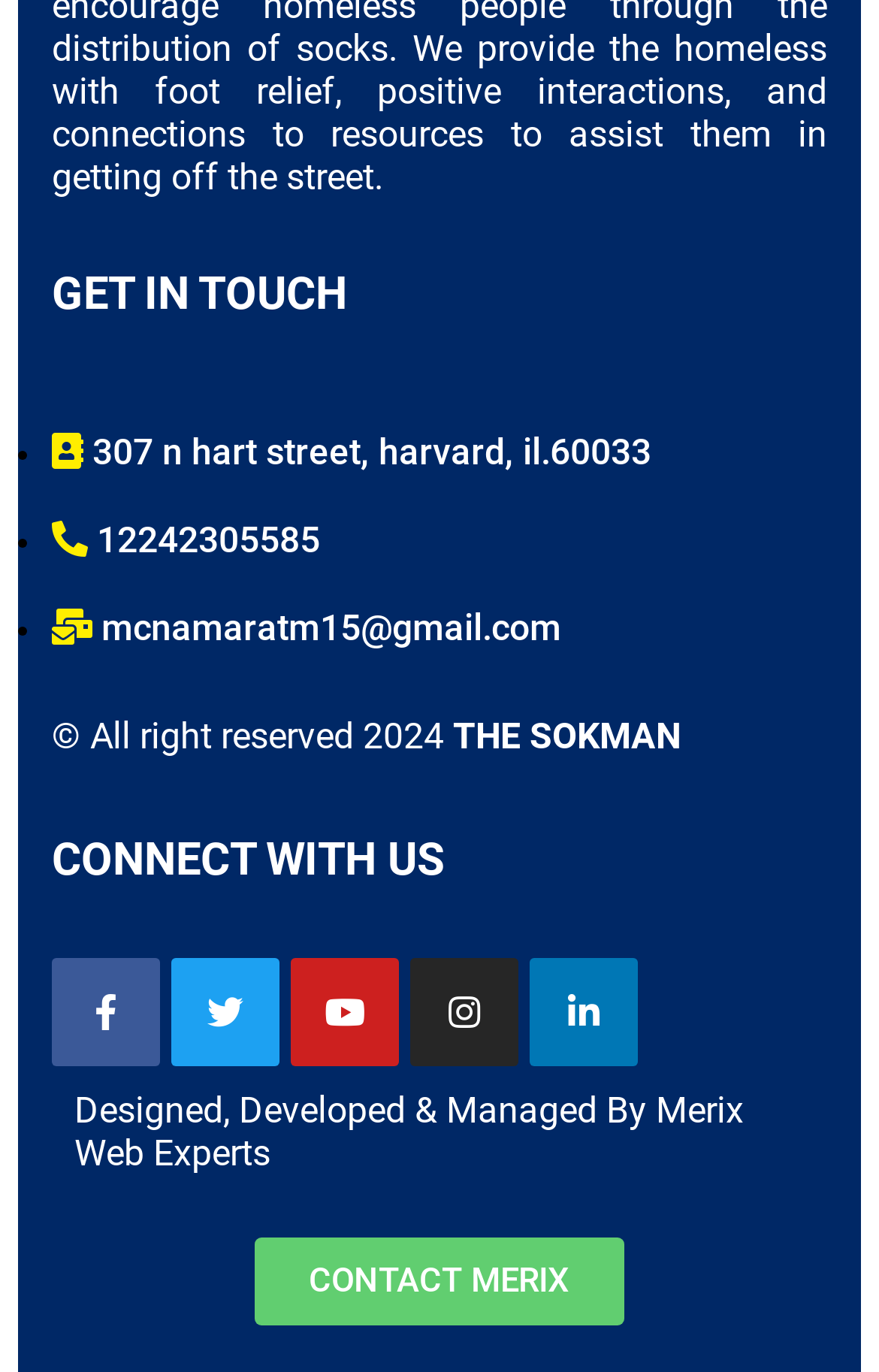Provide the bounding box coordinates of the area you need to click to execute the following instruction: "call the phone number".

[0.11, 0.378, 0.364, 0.409]